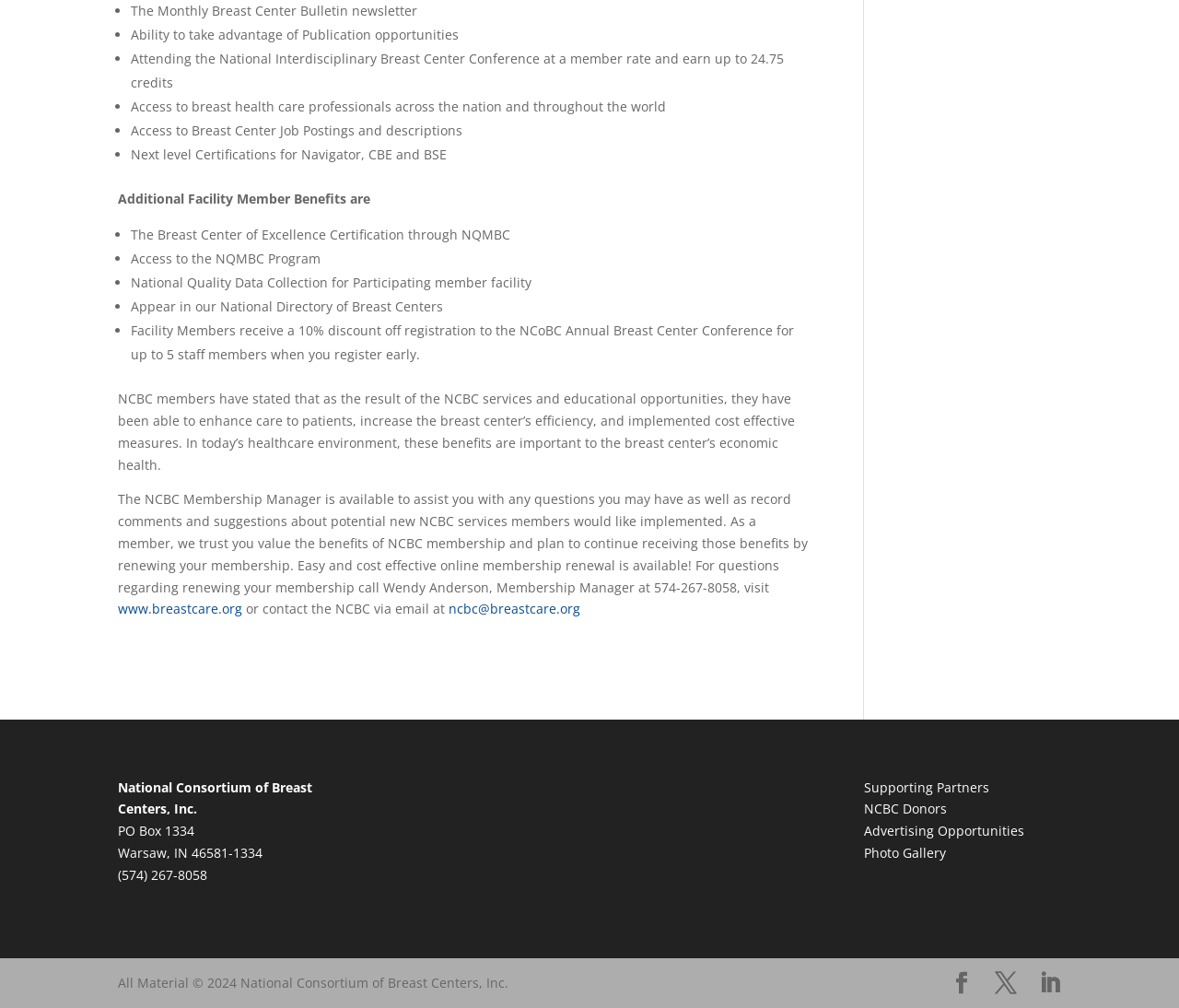What is the URL mentioned in the text?
Analyze the image and deliver a detailed answer to the question.

I found the answer by looking at the link element with ID 571, which contains the URL 'www.breastcare.org'.